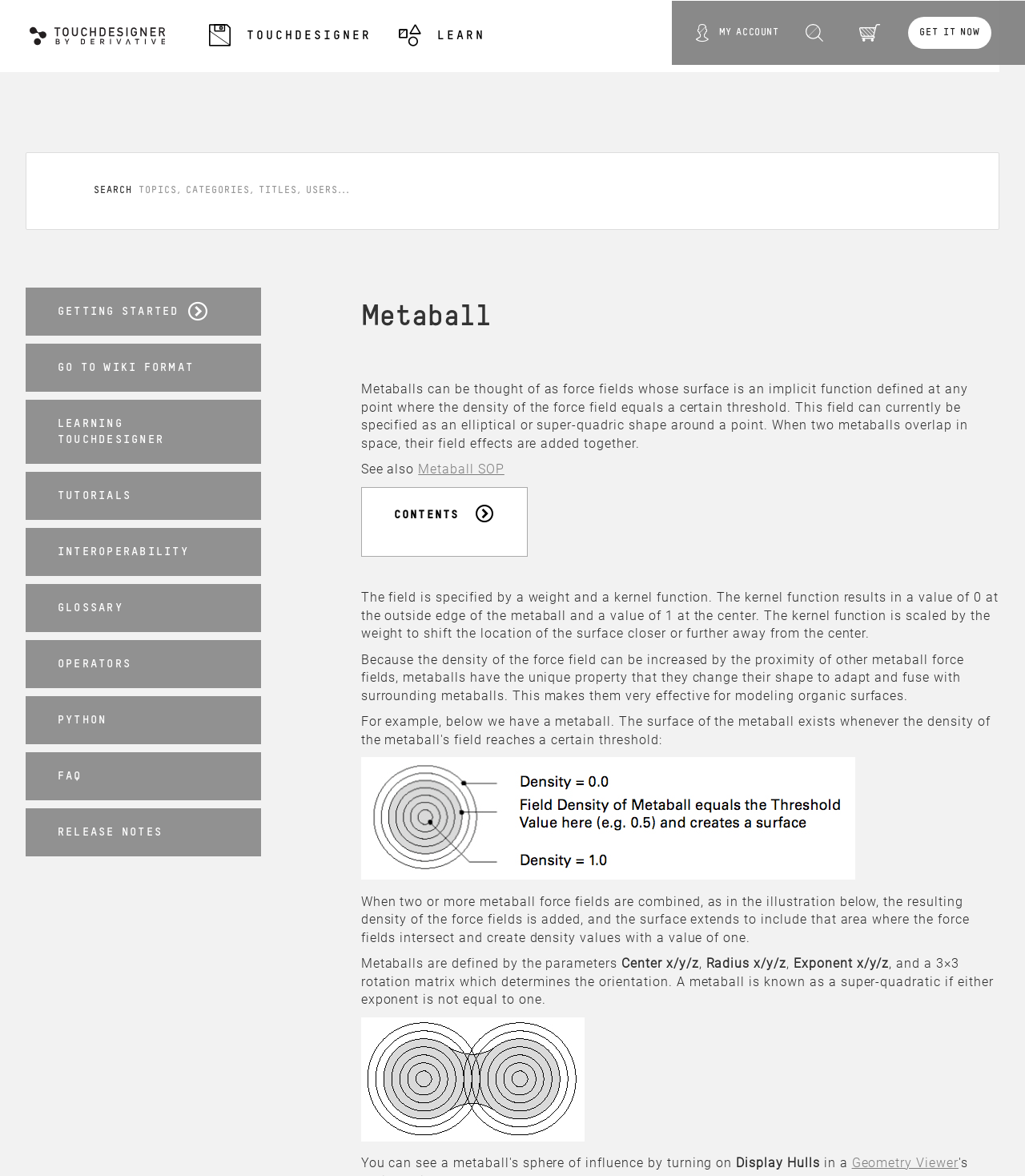Could you determine the bounding box coordinates of the clickable element to complete the instruction: "Search for something"? Provide the coordinates as four float numbers between 0 and 1, i.e., [left, top, right, bottom].

[0.786, 0.02, 0.812, 0.036]